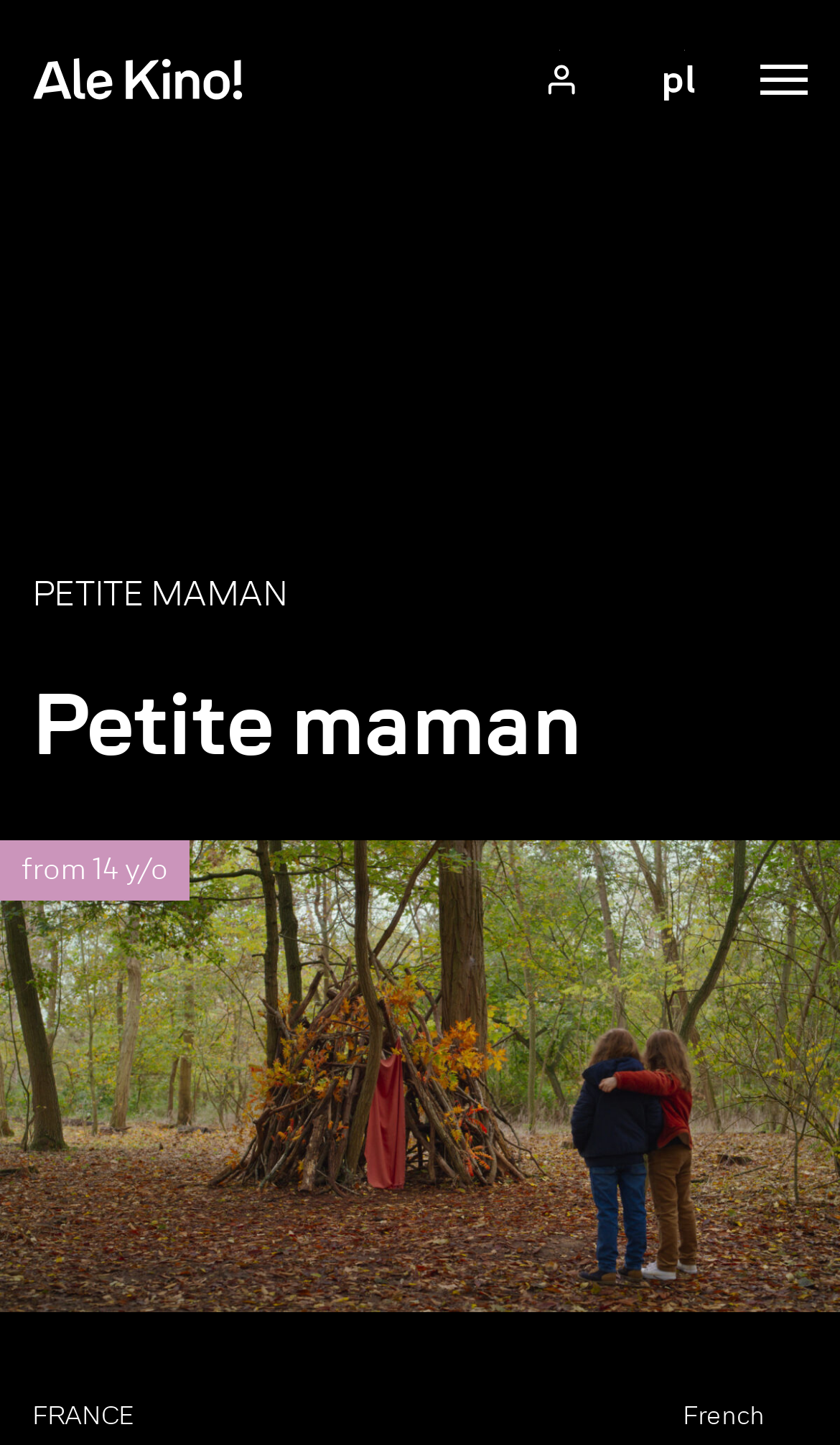Locate the bounding box coordinates of the area you need to click to fulfill this instruction: 'go to the Programme page'. The coordinates must be in the form of four float numbers ranging from 0 to 1: [left, top, right, bottom].

[0.54, 0.368, 0.832, 0.407]